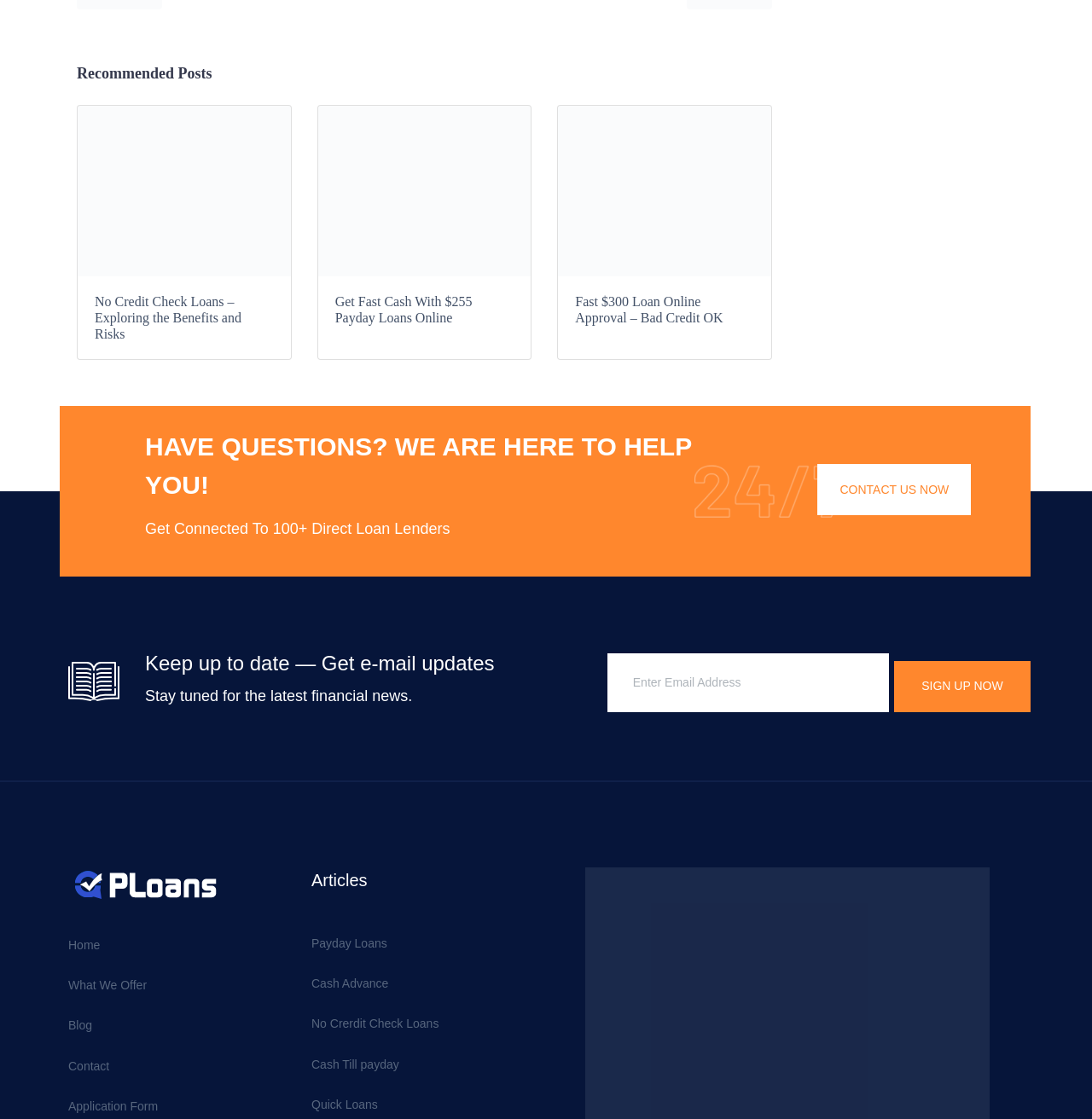Identify the bounding box coordinates of the region I need to click to complete this instruction: "Click on 'QPLoans'".

[0.062, 0.781, 0.204, 0.796]